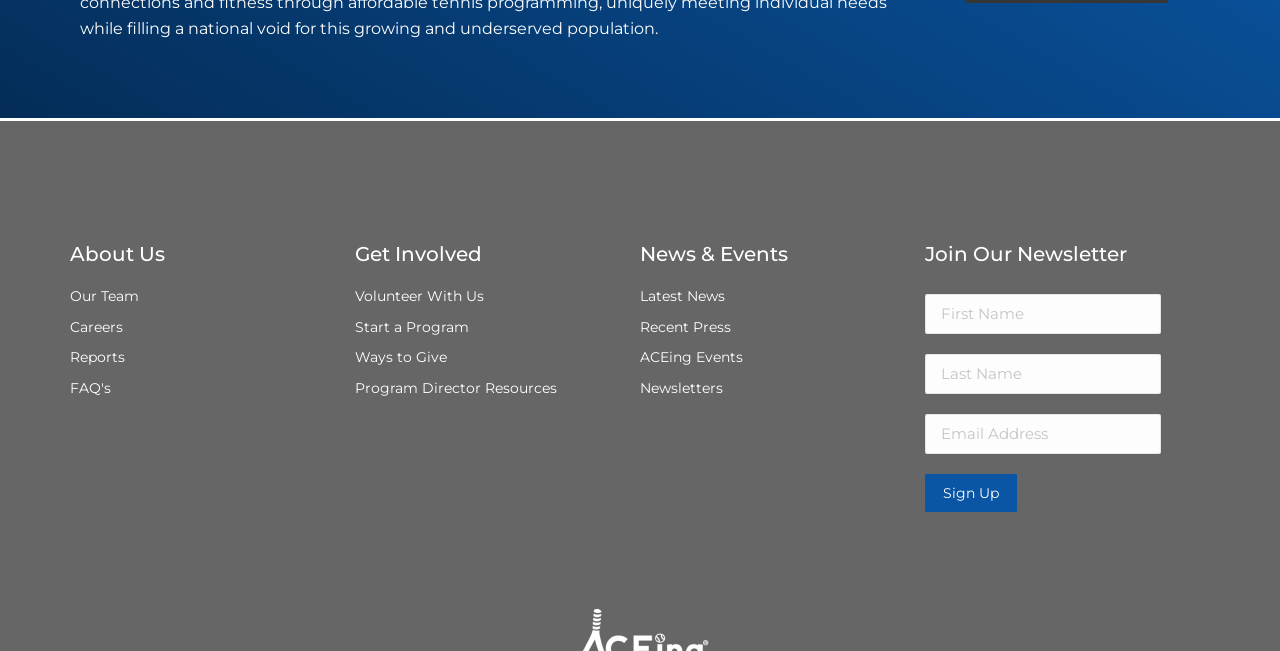Pinpoint the bounding box coordinates of the element that must be clicked to accomplish the following instruction: "View 'Latest News'". The coordinates should be in the format of four float numbers between 0 and 1, i.e., [left, top, right, bottom].

[0.5, 0.437, 0.66, 0.476]